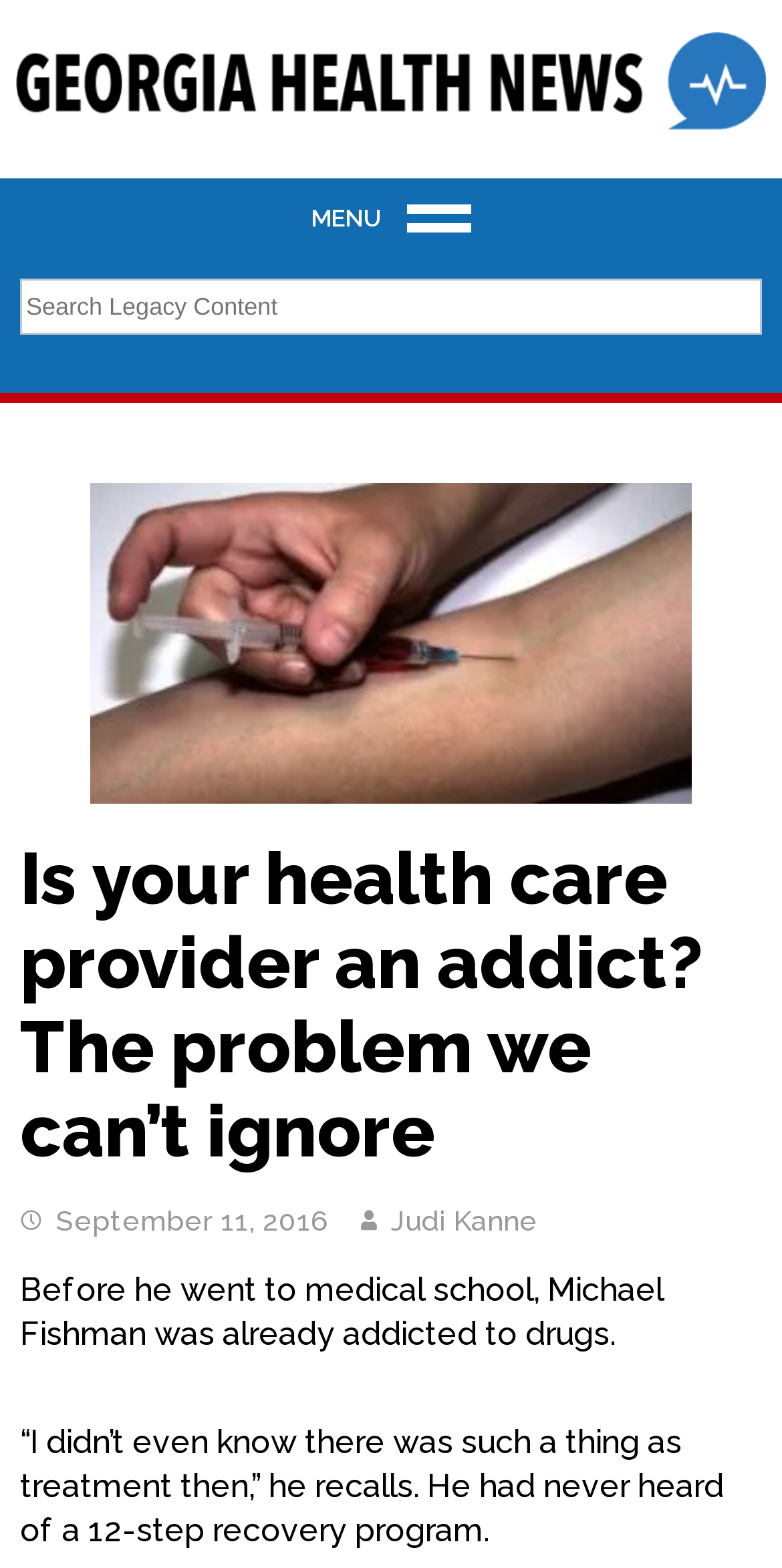Determine the bounding box of the UI component based on this description: "menu". The bounding box coordinates should be four float values between 0 and 1, i.e., [left, top, right, bottom].

[0.397, 0.114, 0.603, 0.166]